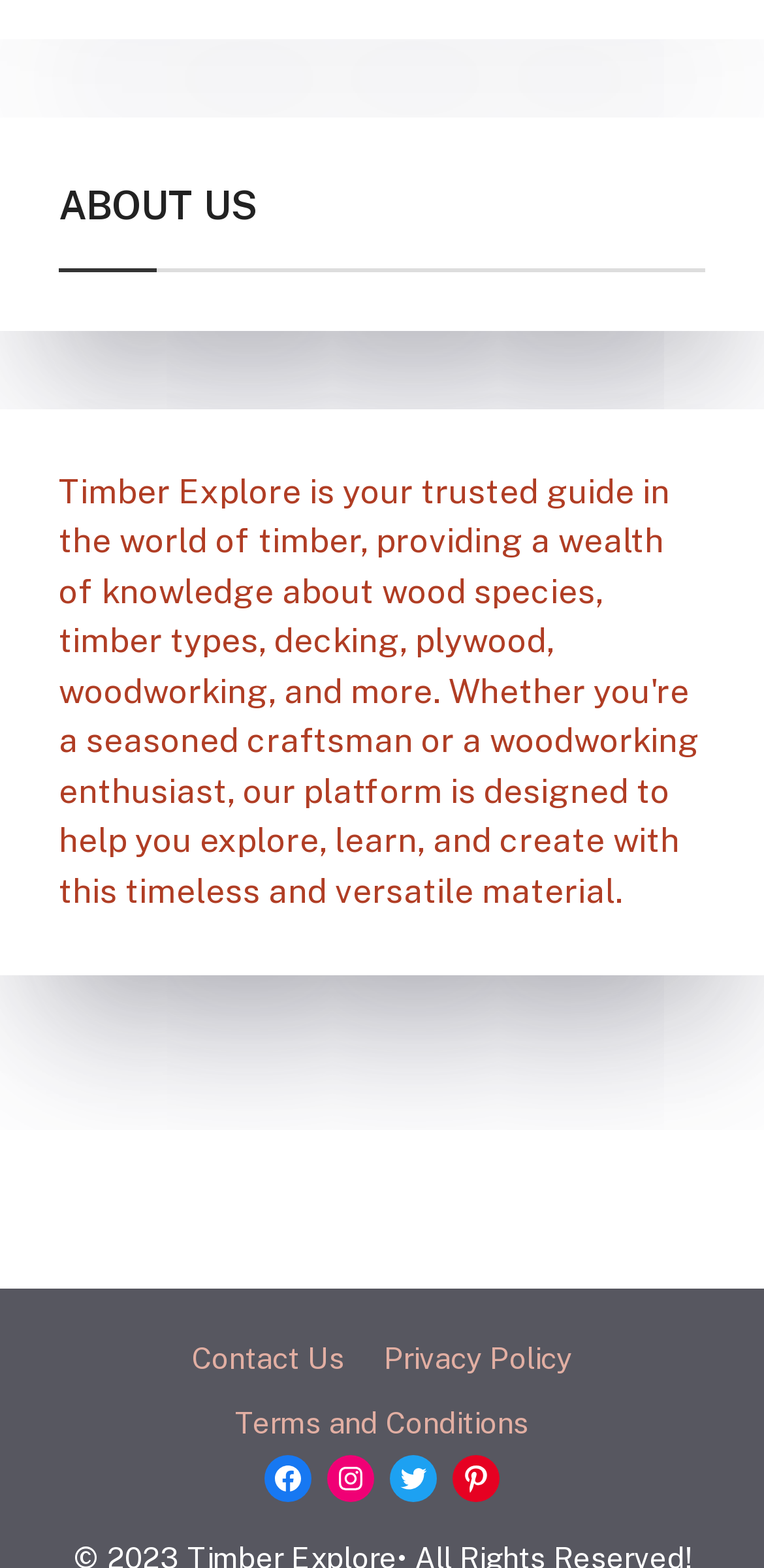From the image, can you give a detailed response to the question below:
What is the last link in the footer section?

The last link in the footer section is 'Terms and Conditions' because it has the largest y2 coordinate value among the links in the footer section, indicating its position at the bottom.